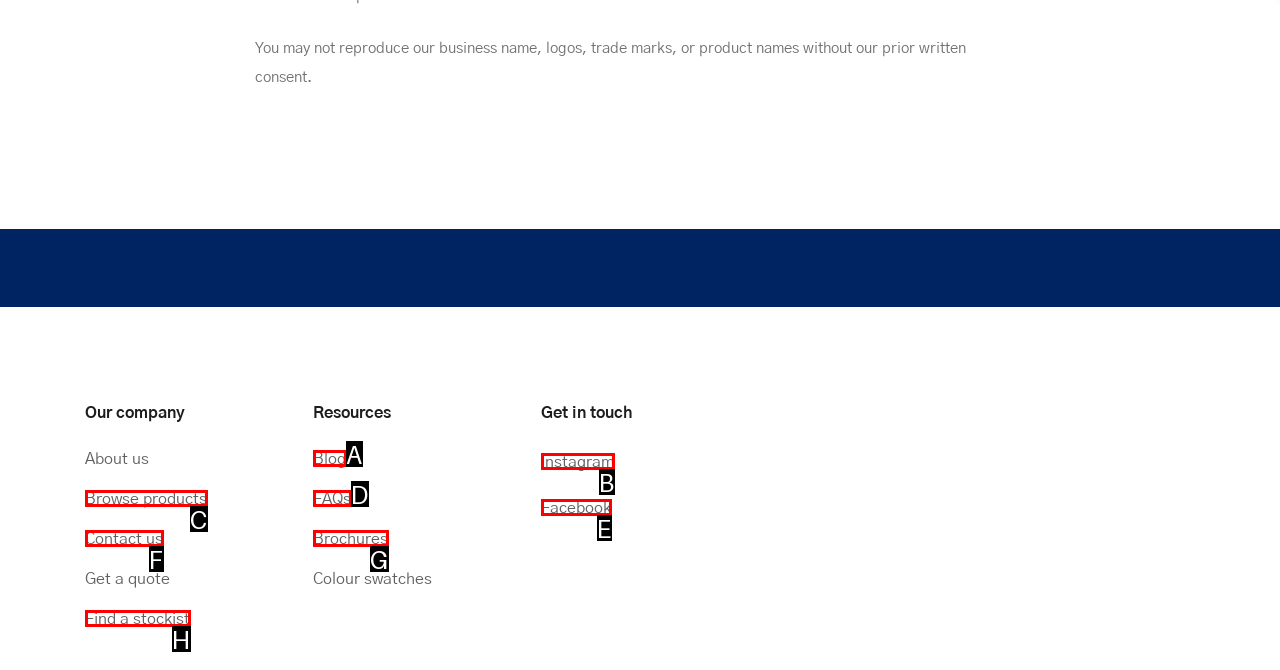Tell me which one HTML element best matches the description: FAQs Answer with the option's letter from the given choices directly.

D